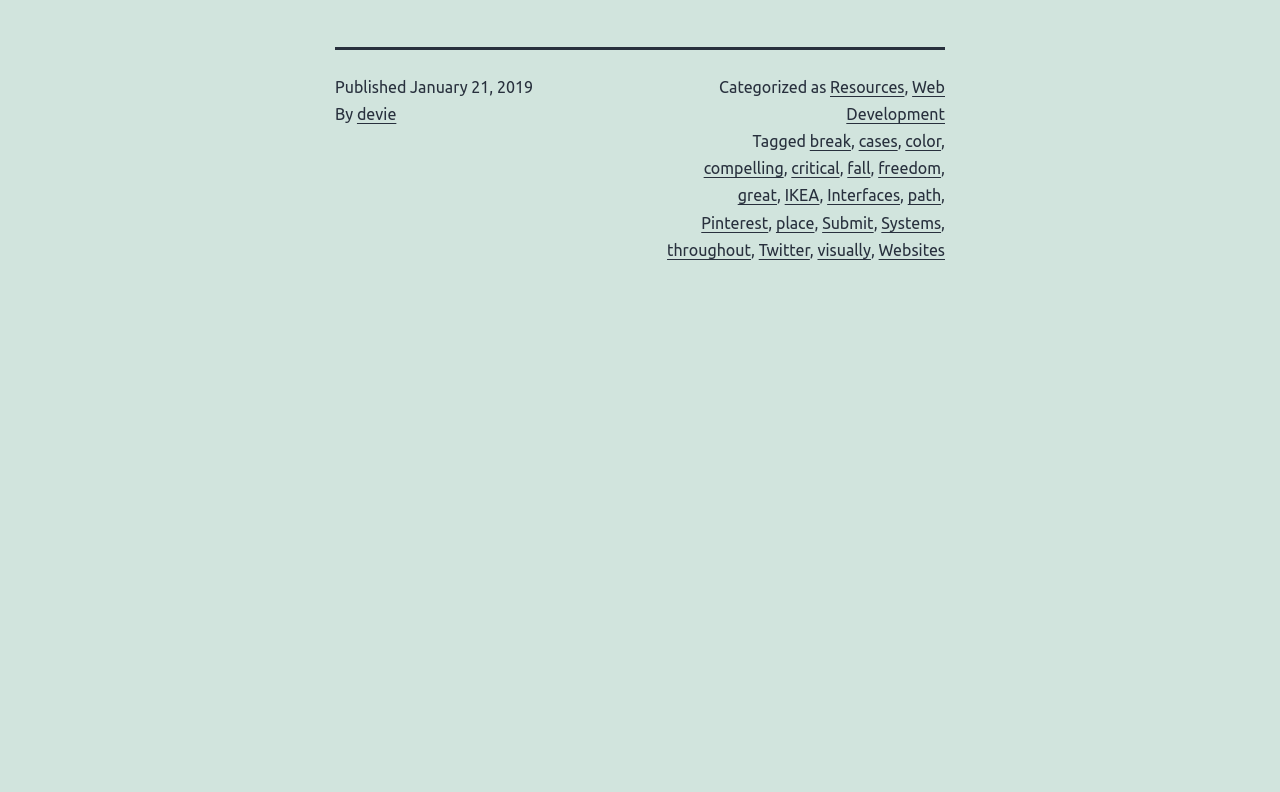What is the general topic of the article?
Please answer the question with a detailed and comprehensive explanation.

The general topic of the article can be inferred from the categories and tags associated with it, which include 'Web Development', 'Resources', and other related terms, suggesting that the article is about web development.